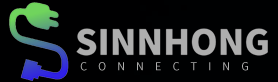What is positioned below the company name?
Provide a thorough and detailed answer to the question.

The caption states that 'CONNECTING' is elegantly positioned below the company name 'SINNHONG' in the logo, indicating the company's focus on connectivity solutions.